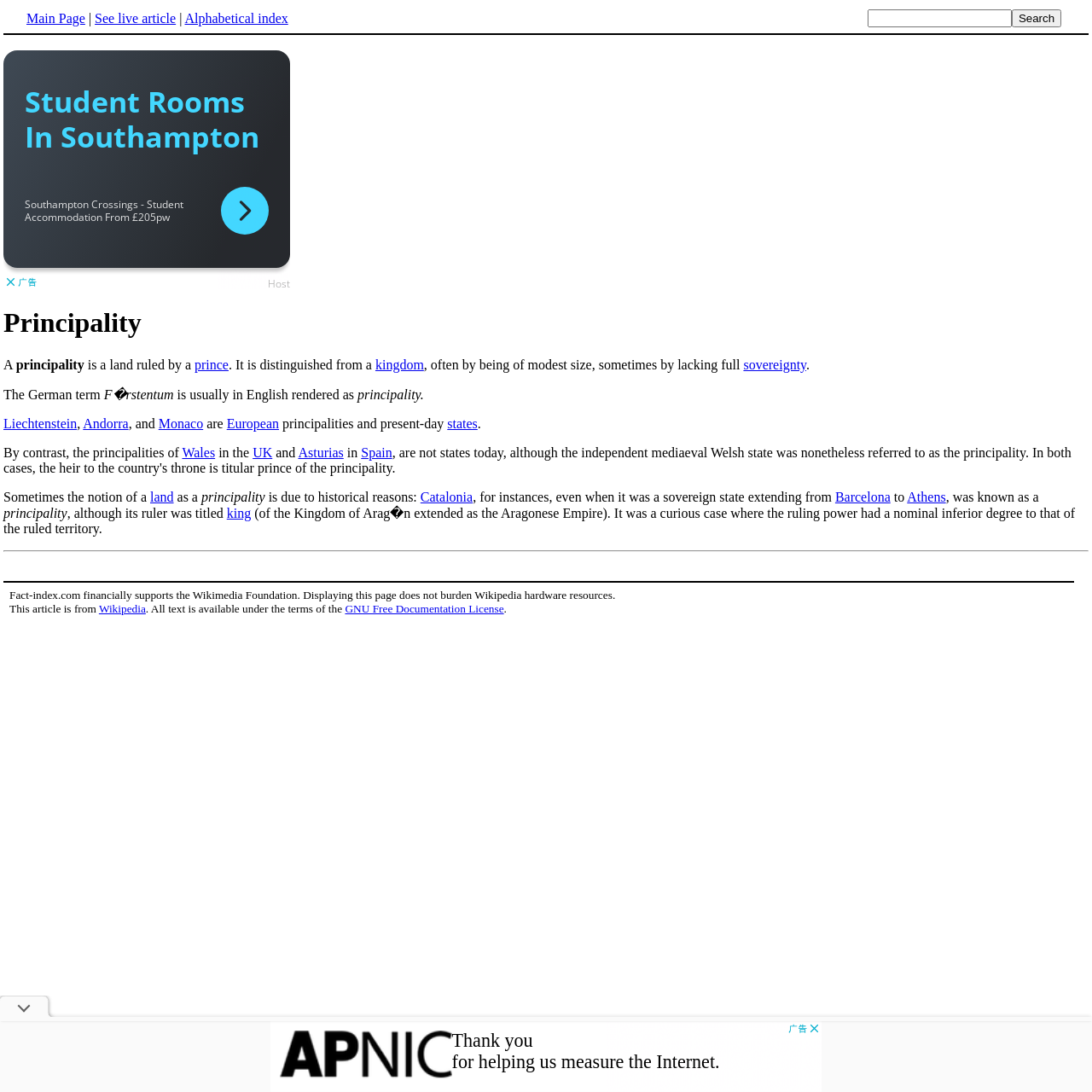Provide a one-word or short-phrase answer to the question:
What is a principality?

A land ruled by a prince